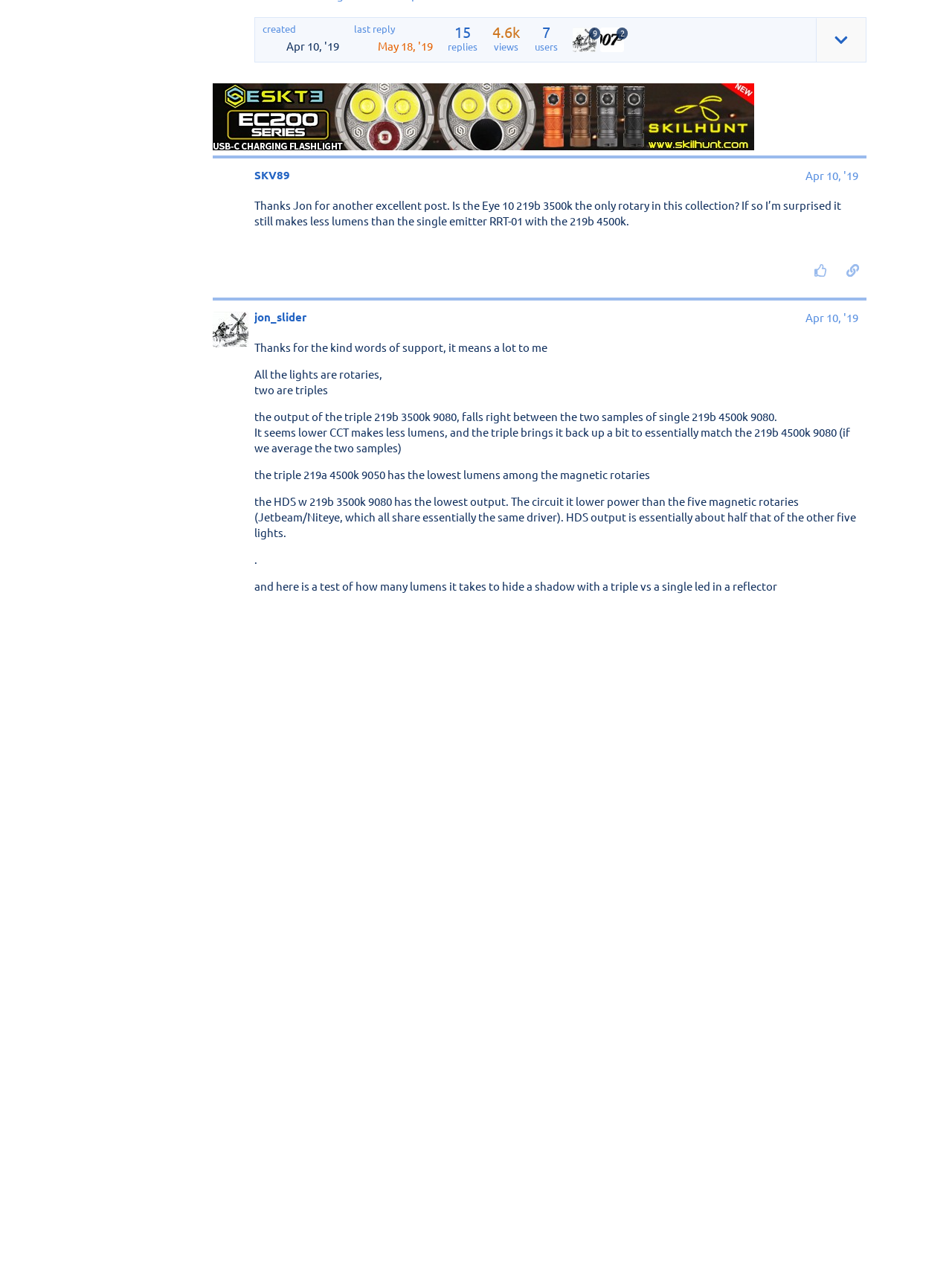From the element description: "Jul 14, '23", extract the bounding box coordinates of the UI element. The coordinates should be expressed as four float numbers between 0 and 1, in the order [left, top, right, bottom].

[0.382, 0.641, 0.434, 0.651]